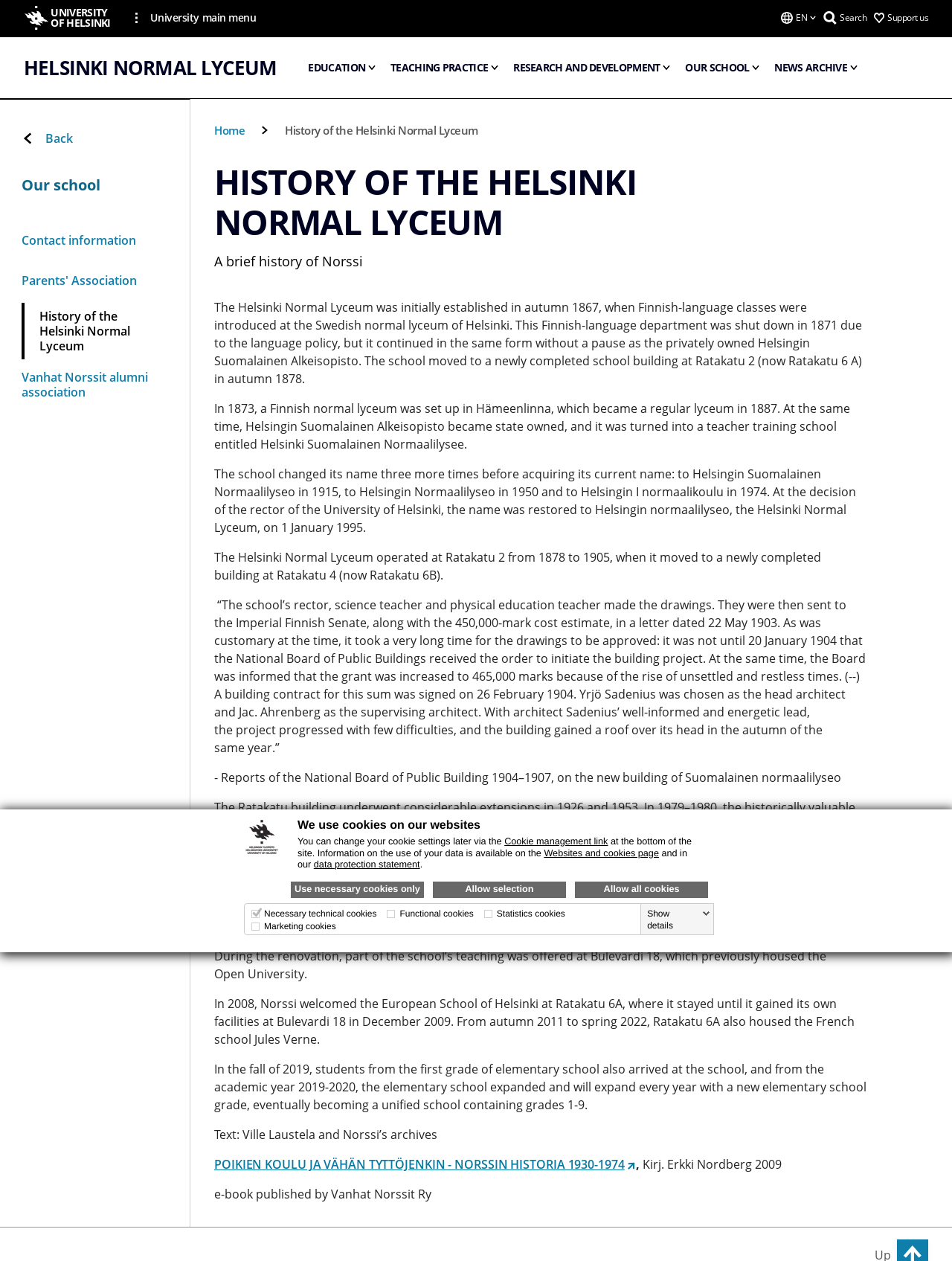Identify the bounding box coordinates for the region to click in order to carry out this instruction: "Change the language". Provide the coordinates using four float numbers between 0 and 1, formatted as [left, top, right, bottom].

[0.82, 0.0, 0.857, 0.028]